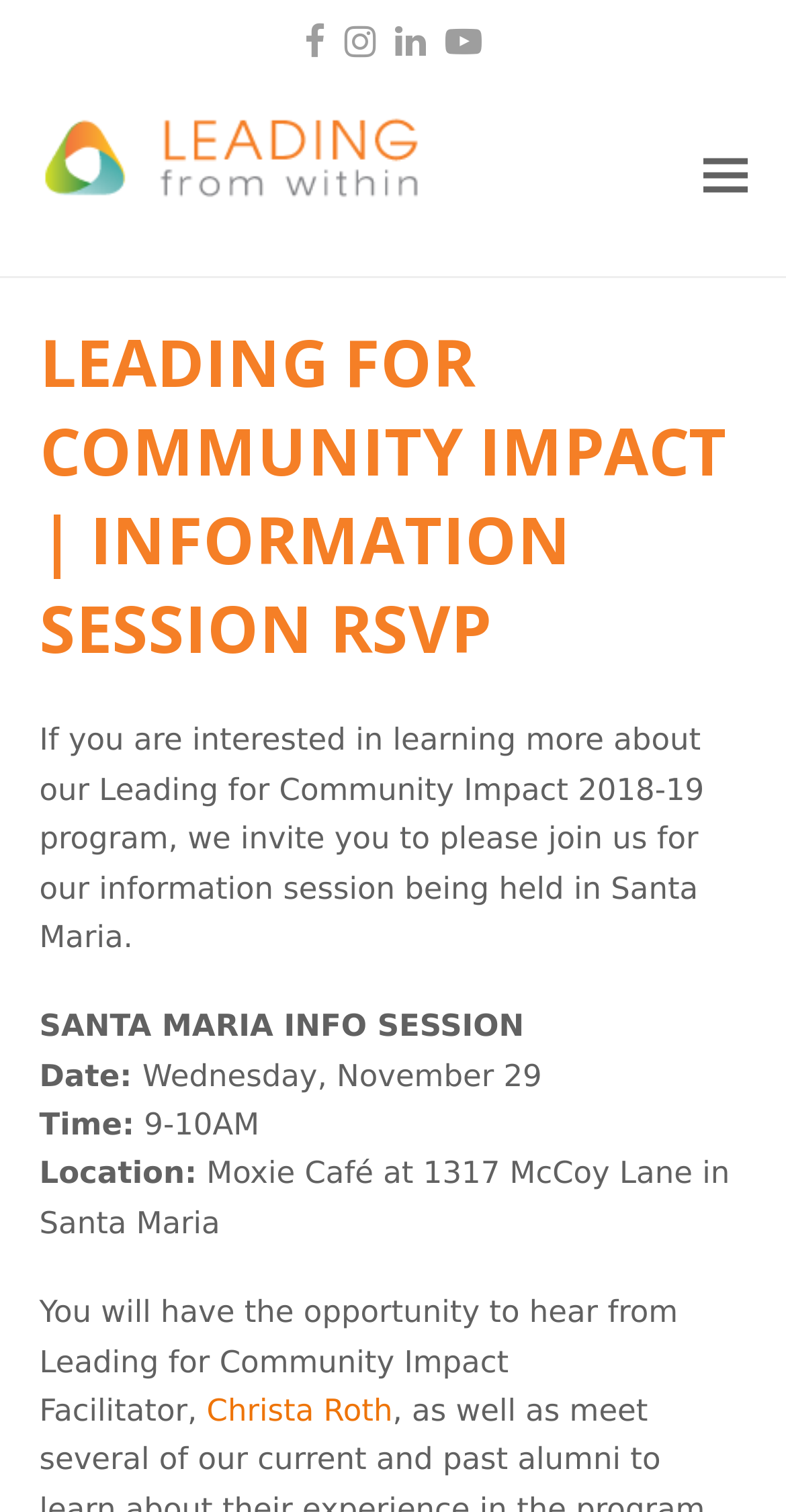Where is the information session being held?
Based on the screenshot, answer the question with a single word or phrase.

Moxie Café at 1317 McCoy Lane in Santa Maria